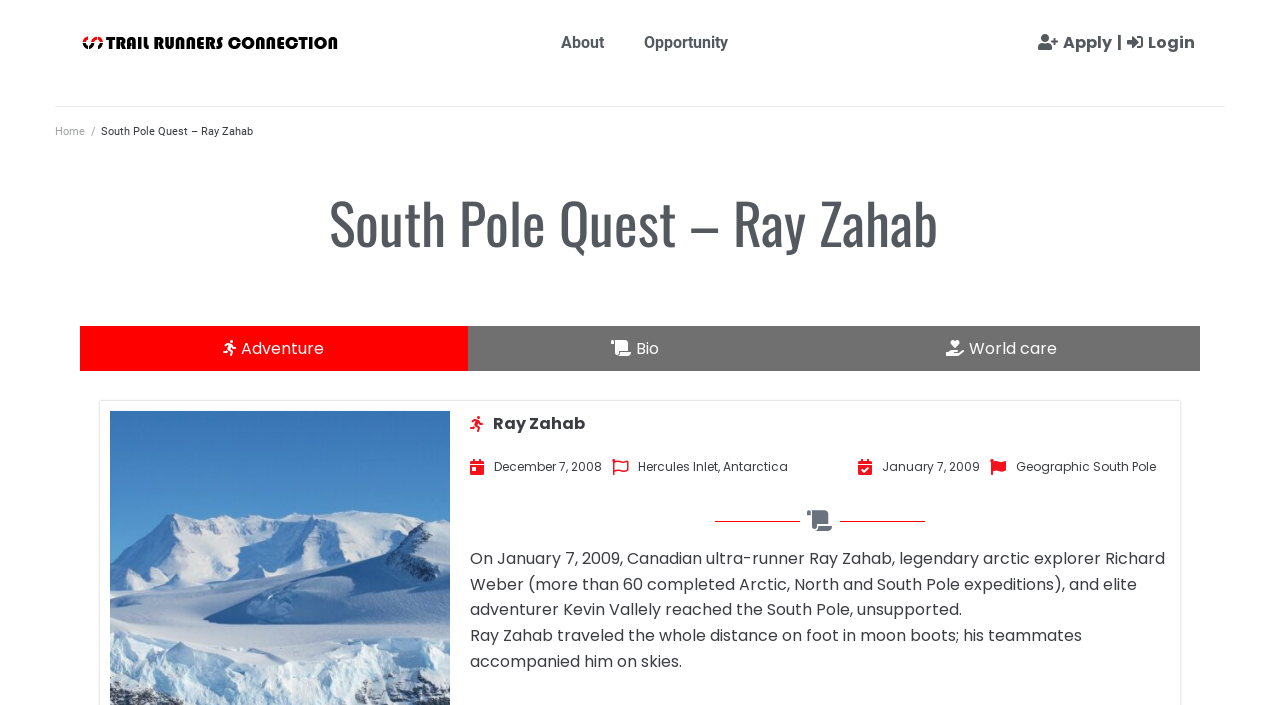What is the type of the element with the text 'User email'?
Look at the image and construct a detailed response to the question.

The type of the element can be determined by looking at the element description. The element with the text 'User email' has a type of 'StaticText' located at [0.211, 0.697, 0.279, 0.73].